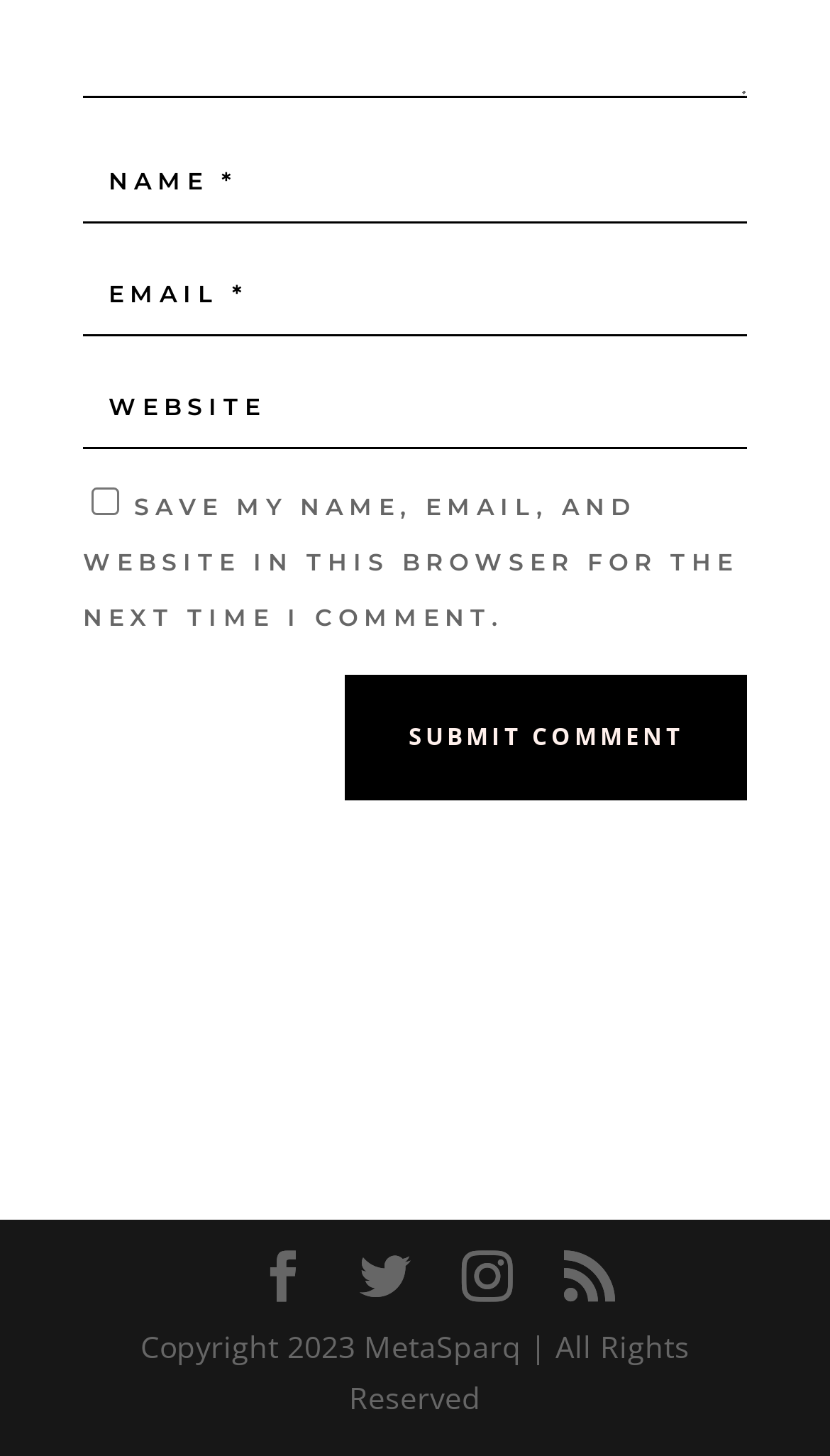Given the content of the image, can you provide a detailed answer to the question?
What is the label of the first textbox?

The first textbox has a static text 'NAME *' above it, indicating that it is for entering the user's name.